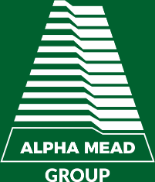Describe all the important aspects and features visible in the image.

The image features the logo of Alpha Mead Group, a prominent company in the construction and facility management industry. The design showcases a stylized pyramid made up of horizontal lines, symbolizing stability and strength, against a rich green background that conveys growth and sustainability. The bold text "ALPHA MEAD" is prominently displayed at the bottom of the logo, with "GROUP" inscribed below, highlighting the organization’s unified branding. This logo represents Alpha Mead’s commitment to delivering quality building solutions and integrated facility management services across various sectors.